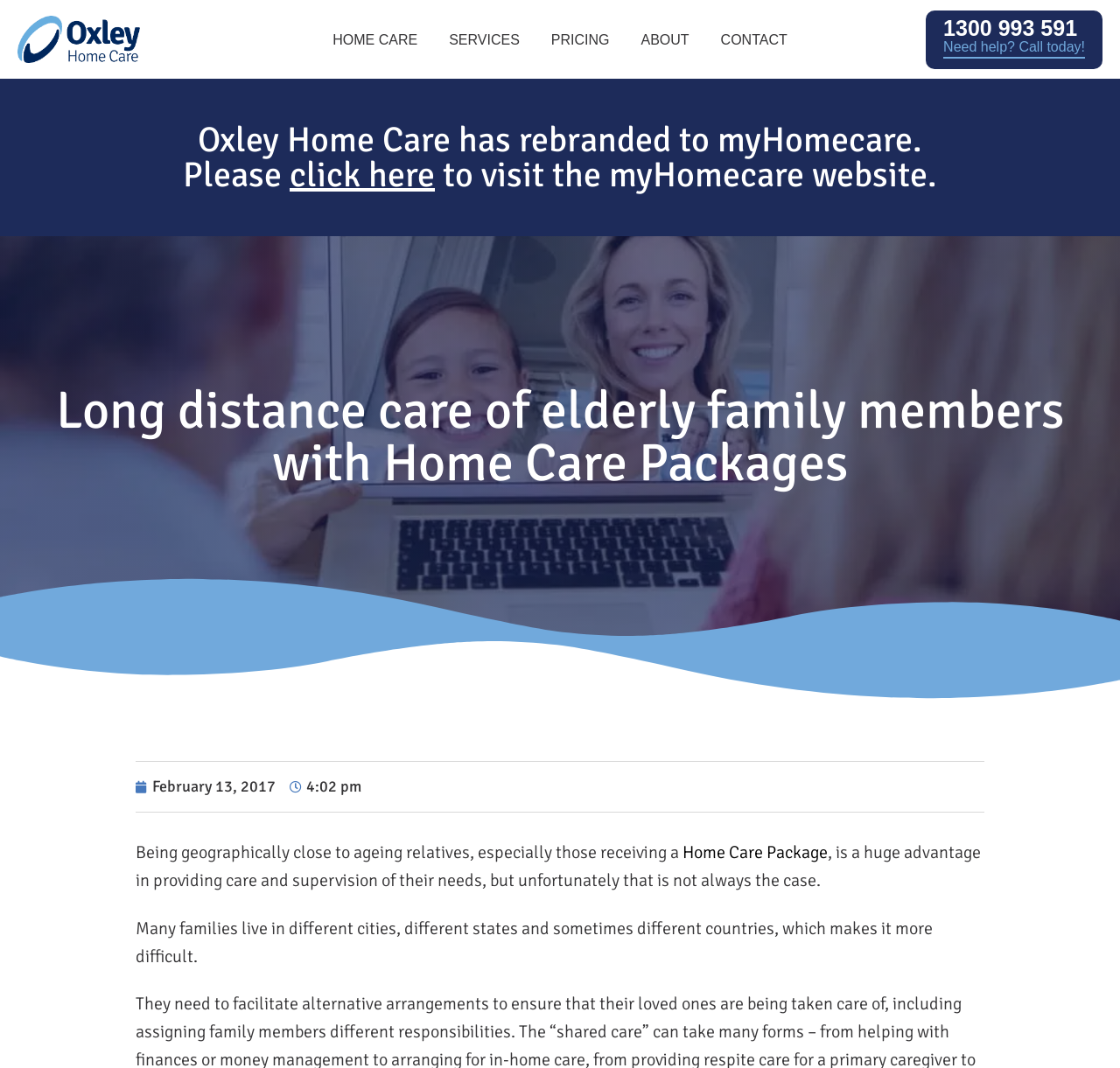Please specify the bounding box coordinates of the element that should be clicked to execute the given instruction: 'Visit the 'myHomecare' website'. Ensure the coordinates are four float numbers between 0 and 1, expressed as [left, top, right, bottom].

[0.163, 0.111, 0.837, 0.184]